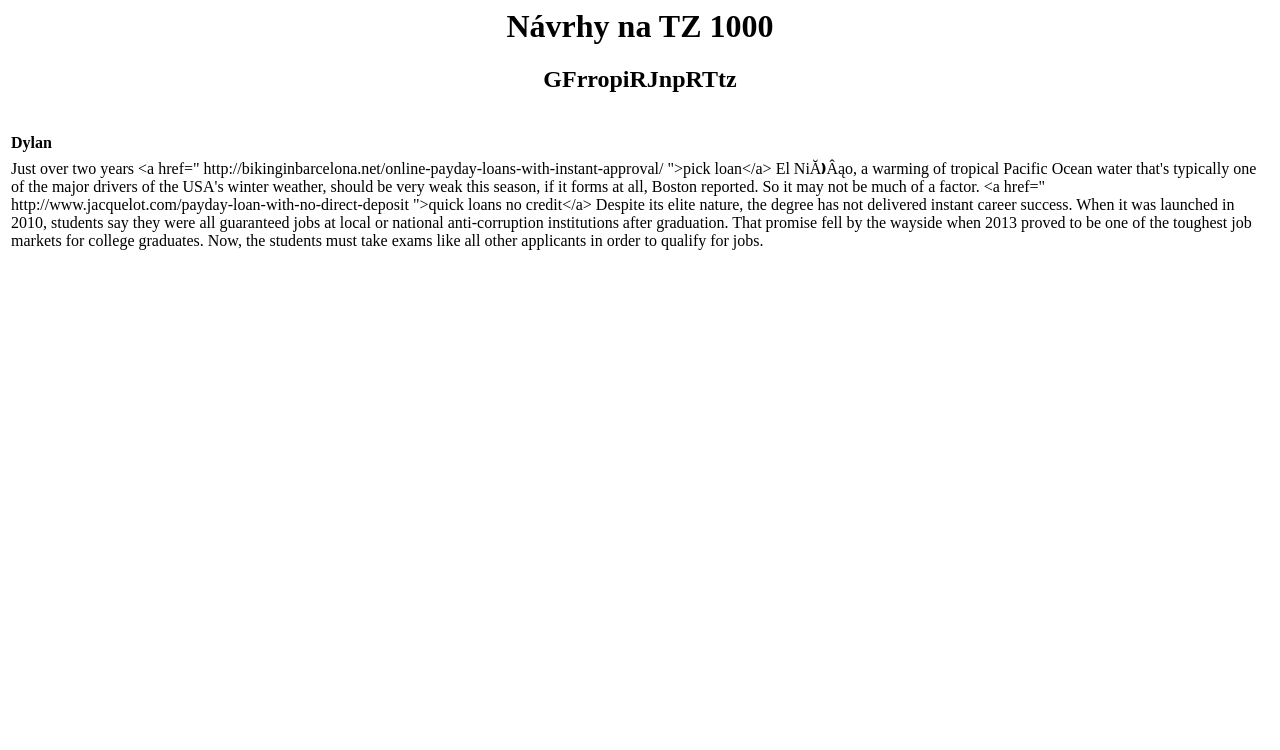Using a single word or phrase, answer the following question: 
What is the purpose of the webpage?

discussing proposals